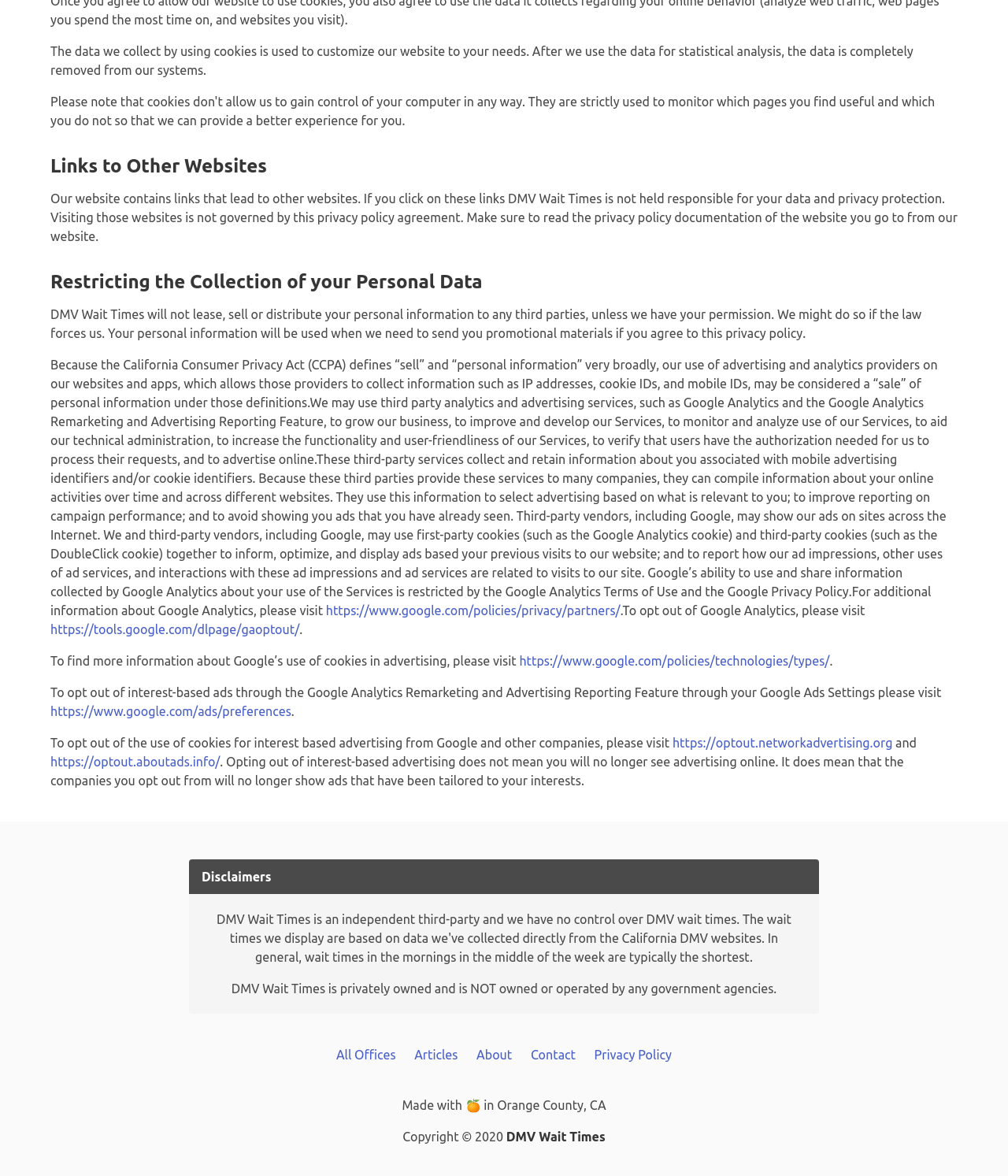Could you find the bounding box coordinates of the clickable area to complete this instruction: "Click the 'All Offices' link"?

[0.334, 0.891, 0.393, 0.903]